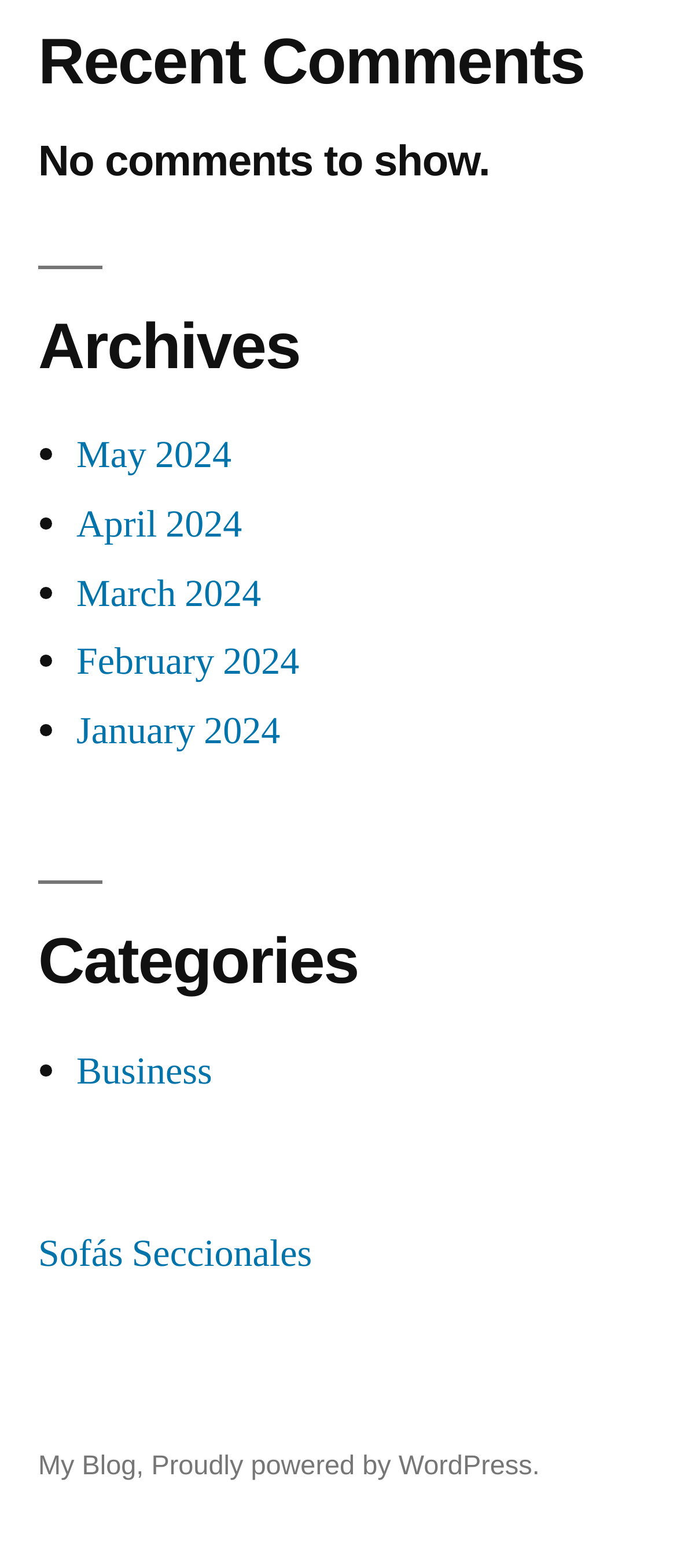Pinpoint the bounding box coordinates of the clickable area necessary to execute the following instruction: "explore Business category". The coordinates should be given as four float numbers between 0 and 1, namely [left, top, right, bottom].

[0.113, 0.668, 0.313, 0.699]